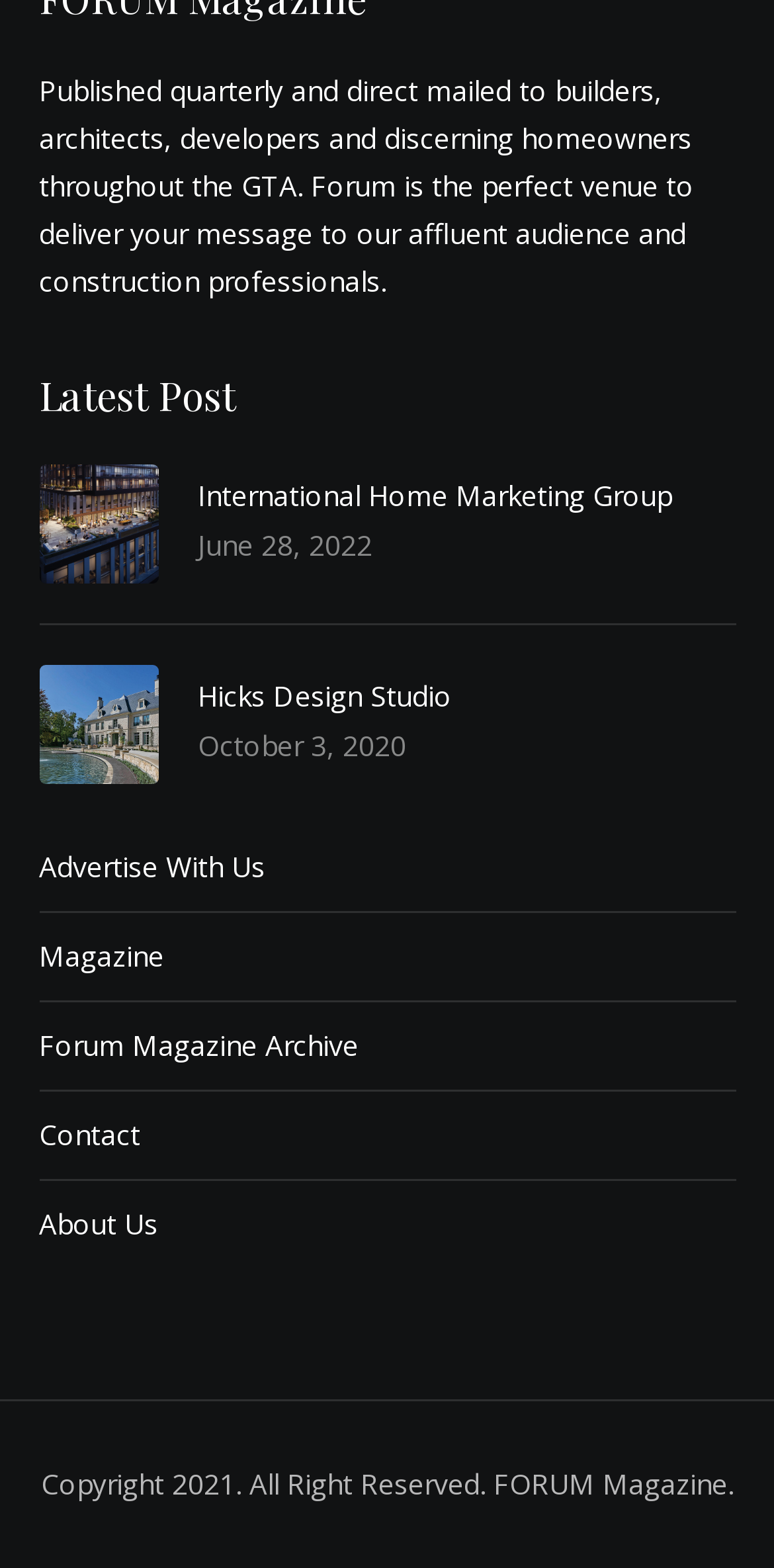Provide the bounding box coordinates for the area that should be clicked to complete the instruction: "view Forum Magazine Archive".

[0.05, 0.655, 0.463, 0.679]